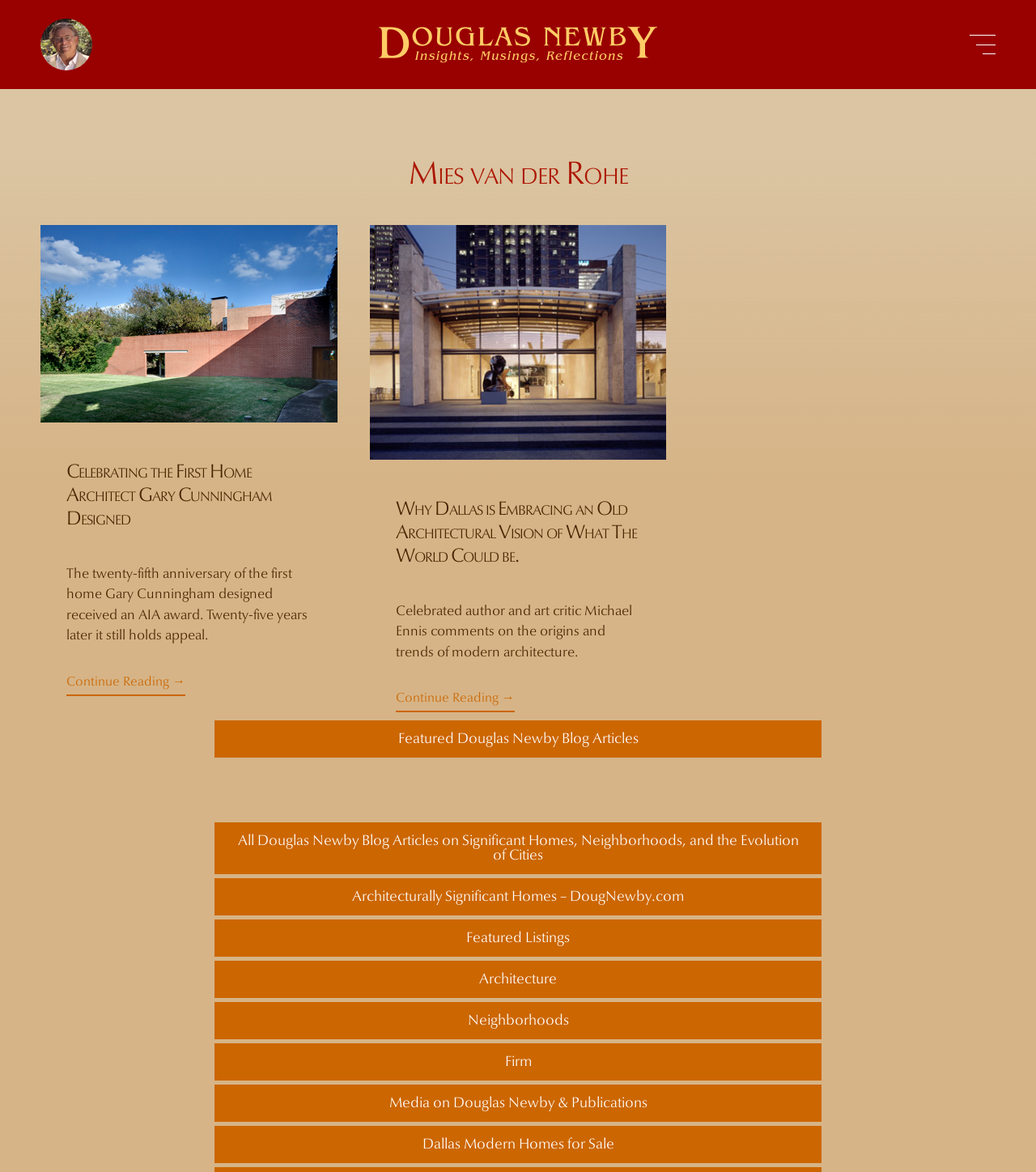What are the categories of blog articles listed on the webpage?
Using the visual information, reply with a single word or short phrase.

Architecture, Neighborhoods, Firm, Media